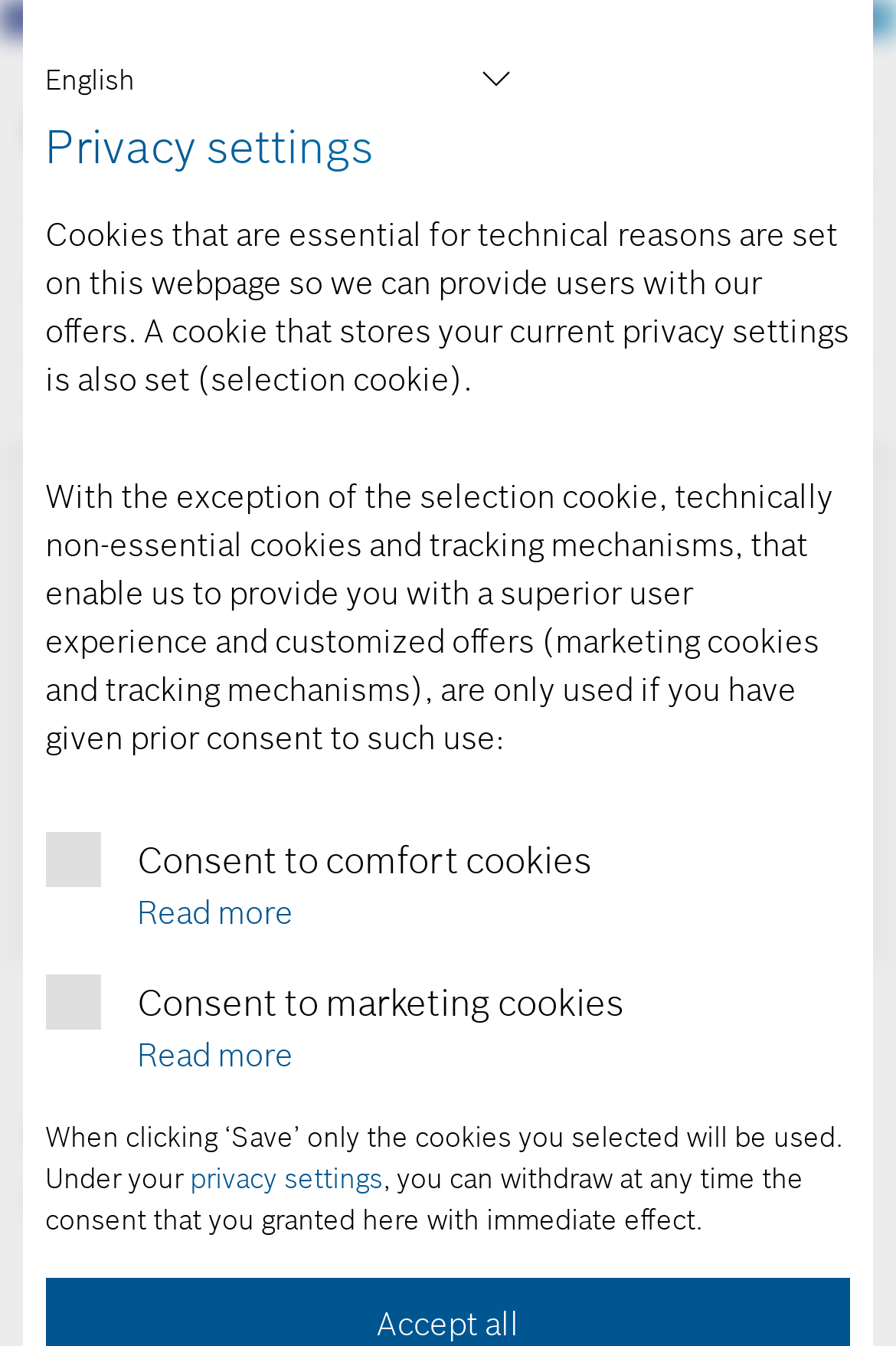What is the name of the community?
Answer with a single word or phrase, using the screenshot for reference.

Bosch Sensortec Community